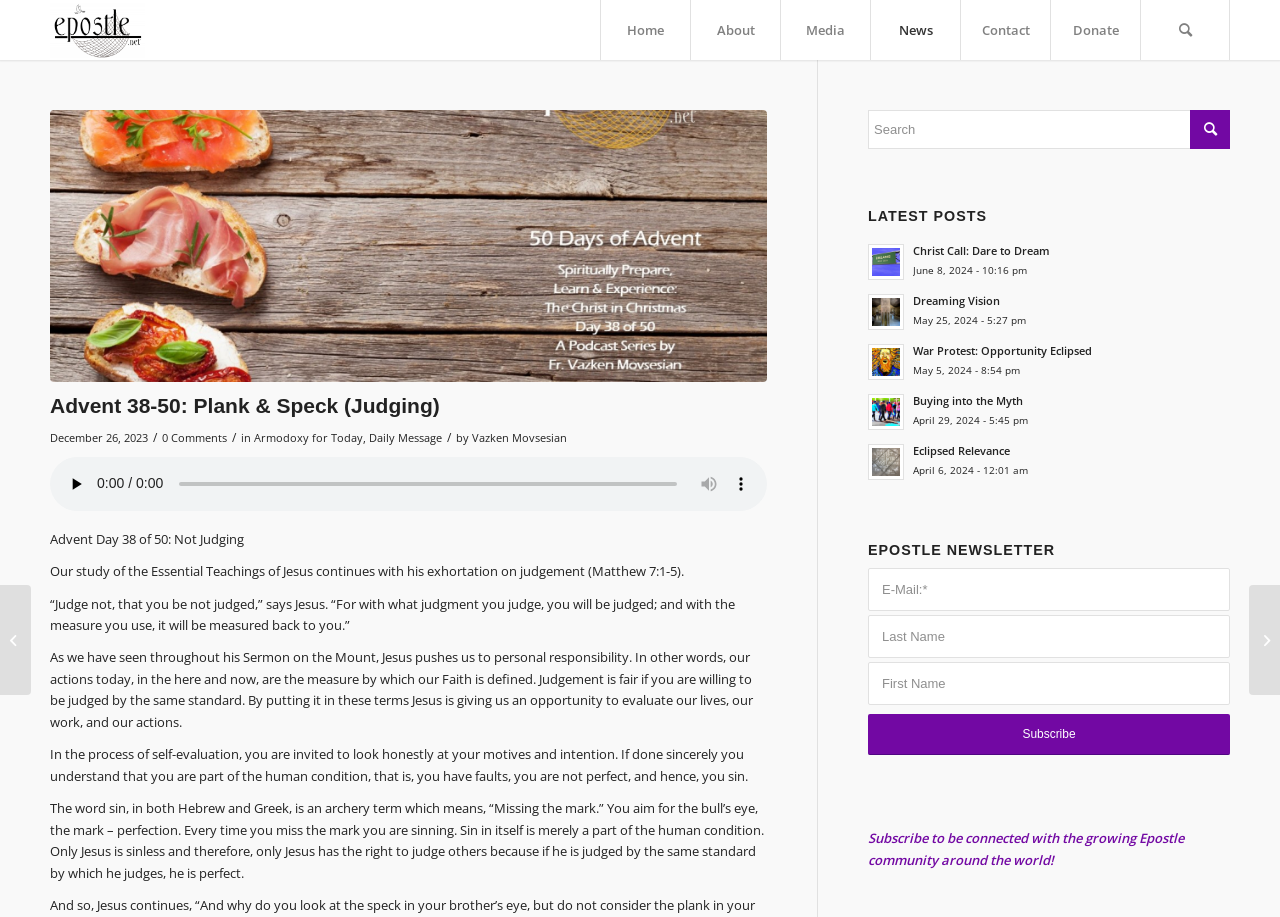Determine the bounding box coordinates of the clickable region to execute the instruction: "Click the 'Home' menu item". The coordinates should be four float numbers between 0 and 1, denoted as [left, top, right, bottom].

[0.469, 0.0, 0.539, 0.065]